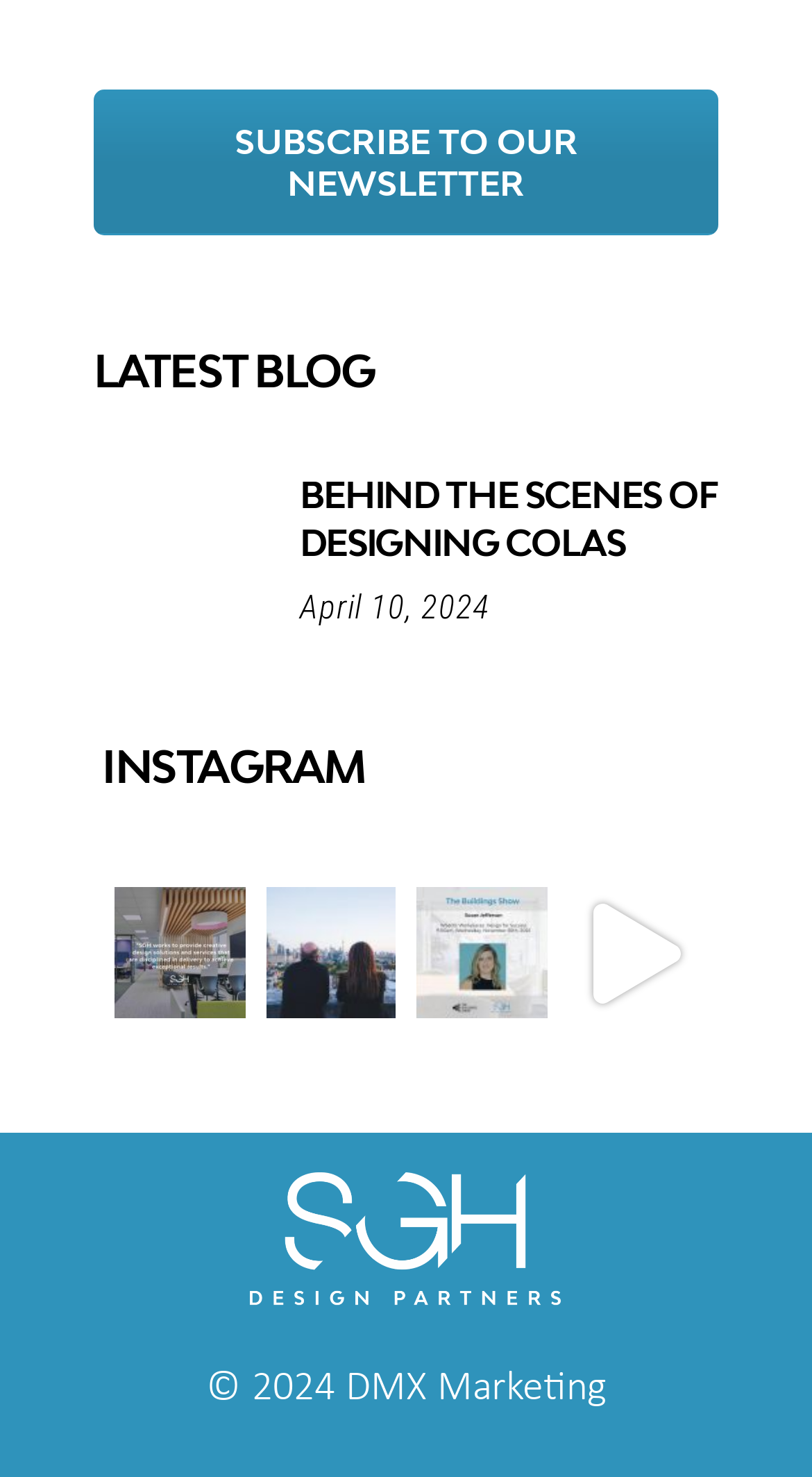Please mark the clickable region by giving the bounding box coordinates needed to complete this instruction: "Subscribe to the newsletter".

[0.115, 0.061, 0.885, 0.159]